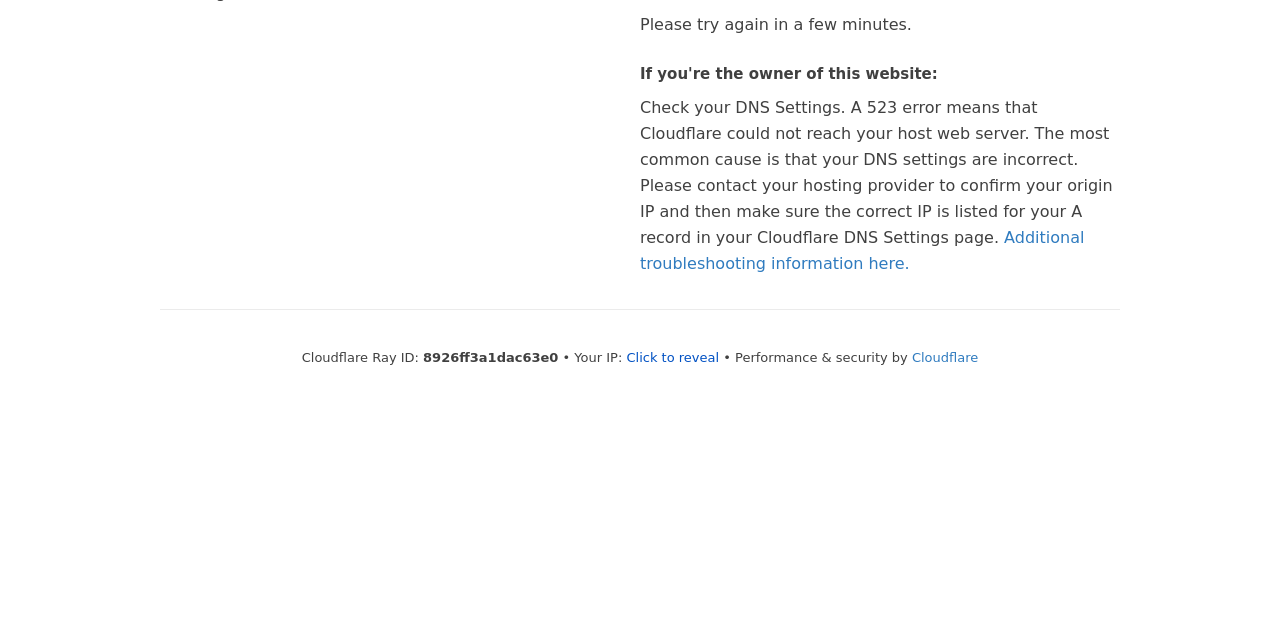From the screenshot, find the bounding box of the UI element matching this description: "Click to reveal". Supply the bounding box coordinates in the form [left, top, right, bottom], each a float between 0 and 1.

[0.489, 0.546, 0.562, 0.57]